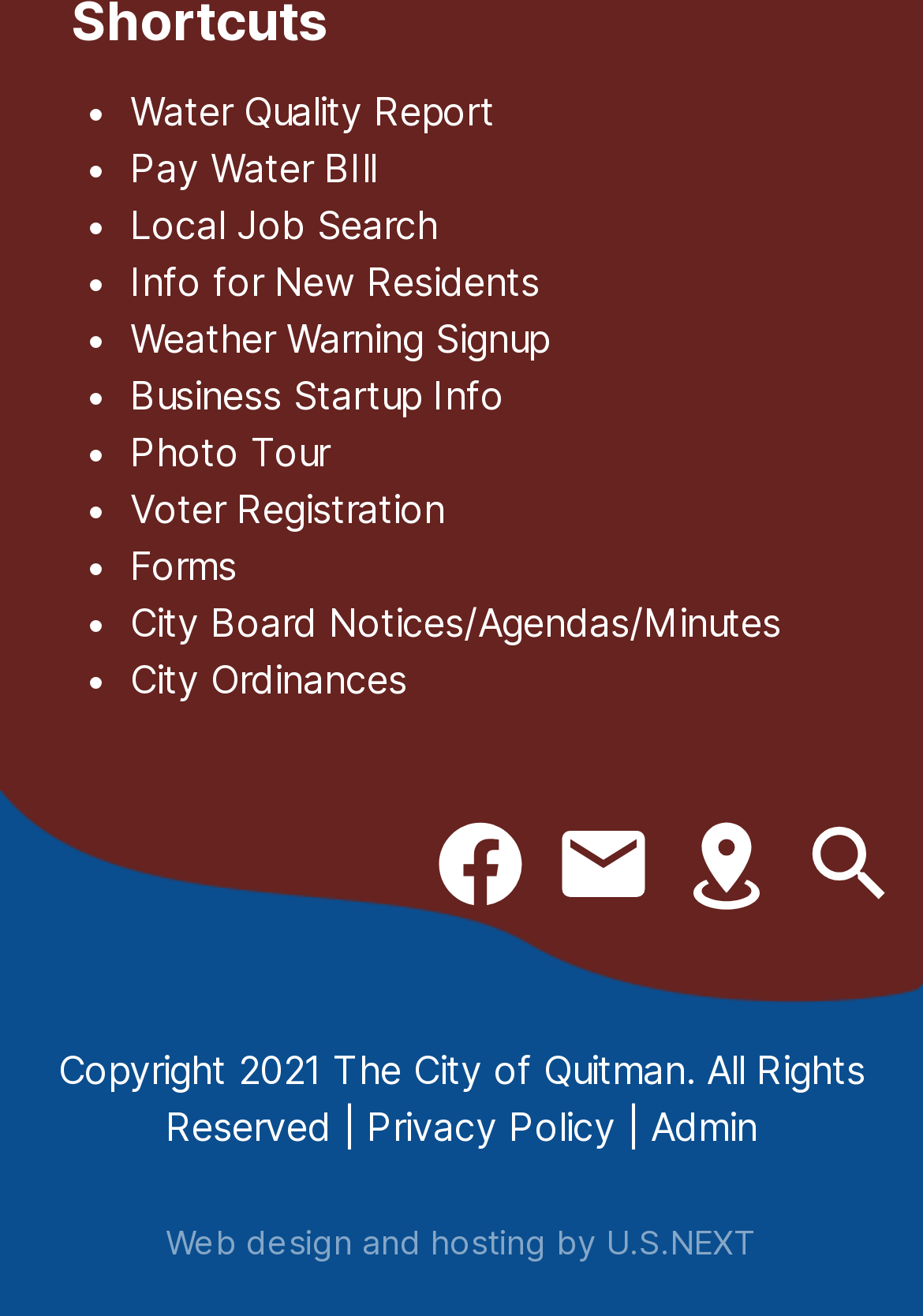Can you find the bounding box coordinates for the element that needs to be clicked to execute this instruction: "Search for local jobs"? The coordinates should be given as four float numbers between 0 and 1, i.e., [left, top, right, bottom].

[0.141, 0.153, 0.474, 0.189]